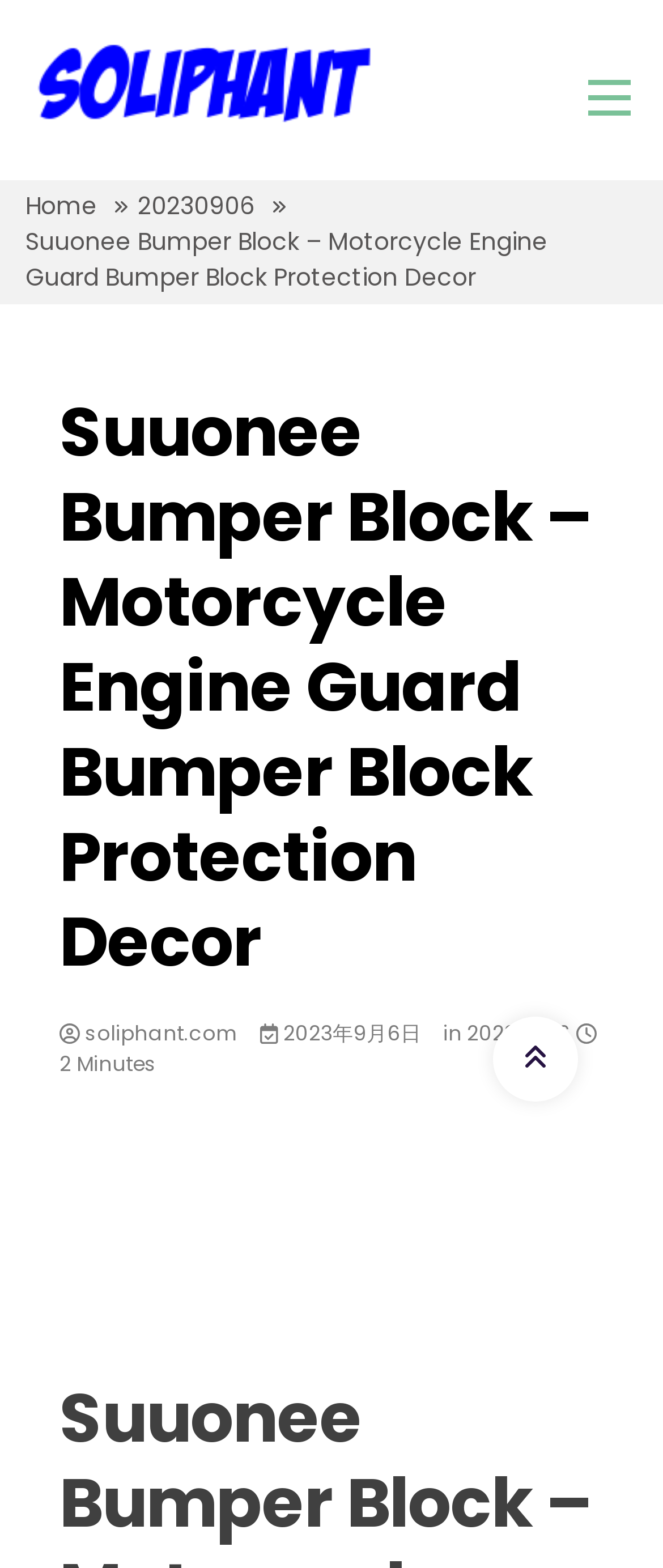Pinpoint the bounding box coordinates of the clickable element to carry out the following instruction: "read article."

[0.09, 0.248, 0.91, 0.628]